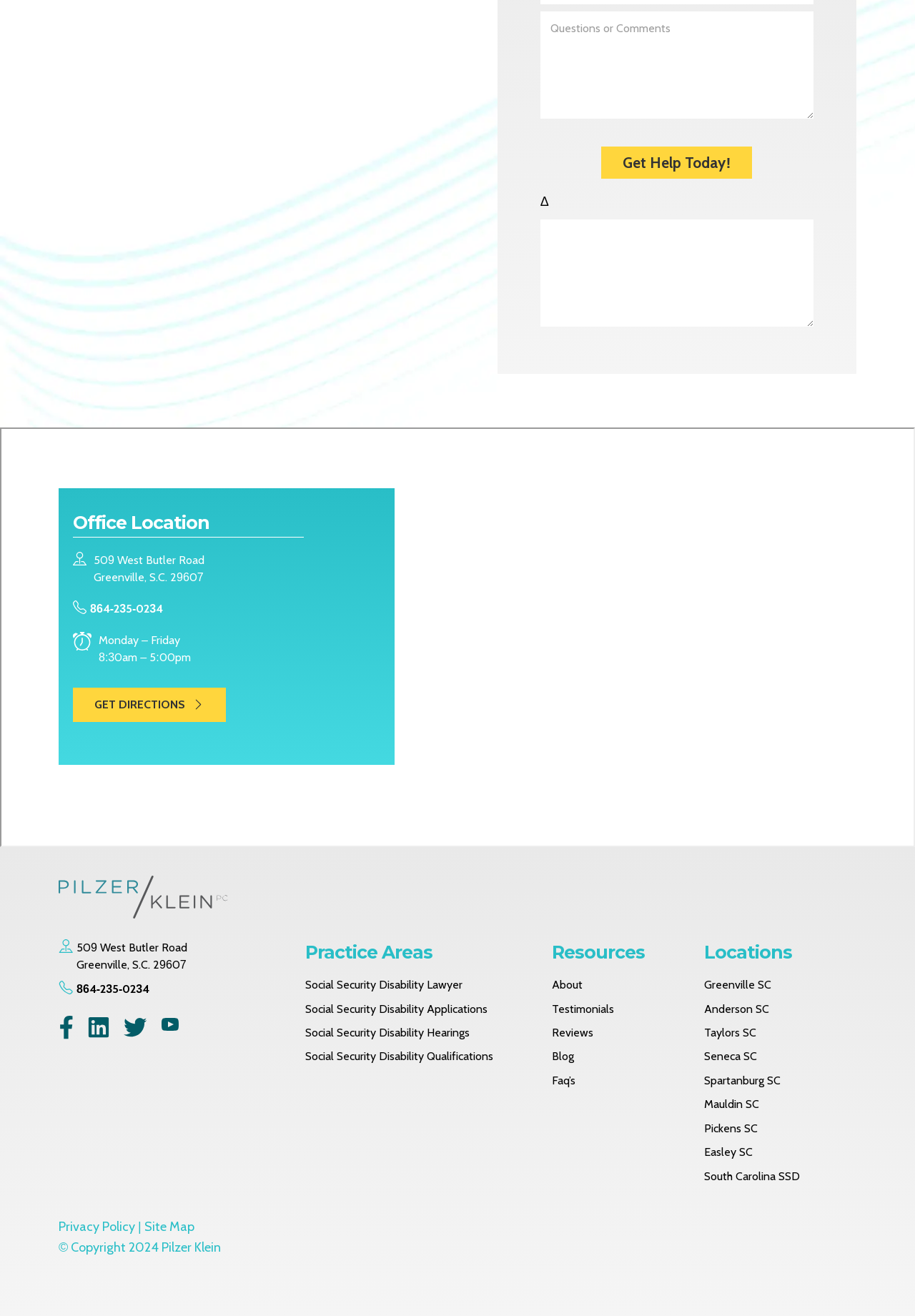Please specify the bounding box coordinates of the clickable section necessary to execute the following command: "Check the post from asilver427".

None